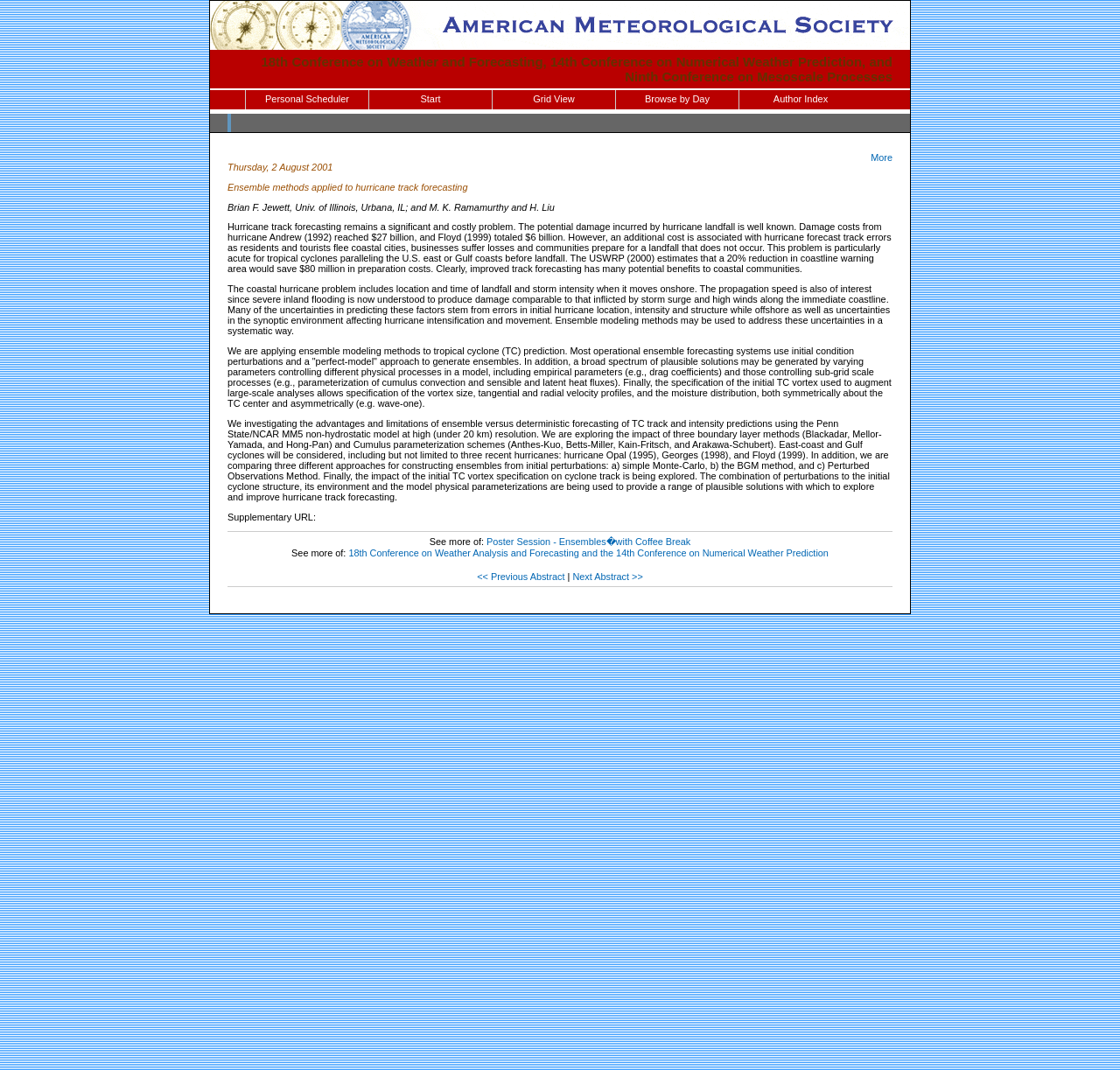Show me the bounding box coordinates of the clickable region to achieve the task as per the instruction: "View the Poster Session - Ensembles with Coffee Break".

[0.434, 0.502, 0.617, 0.511]